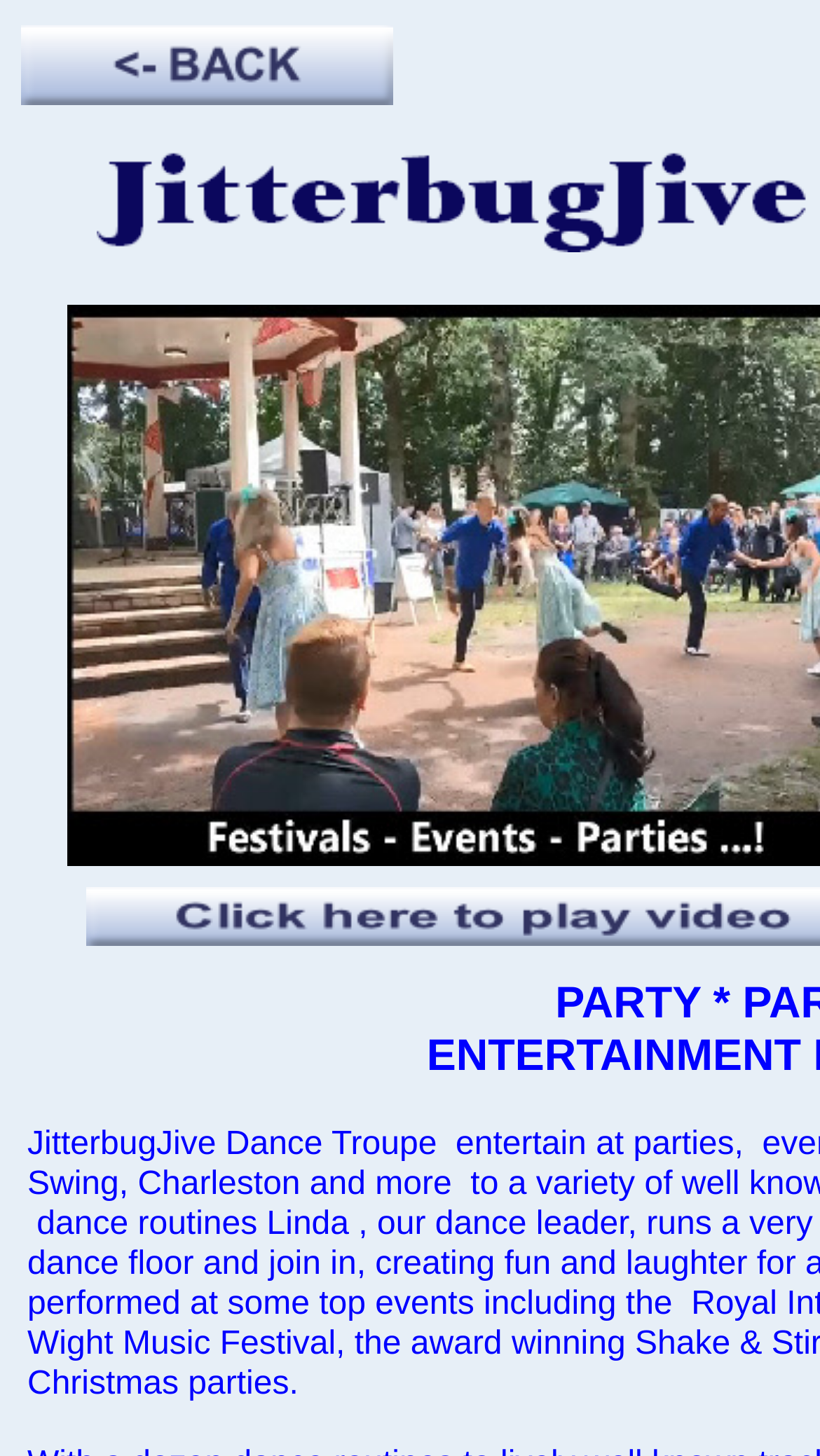Identify and provide the bounding box coordinates of the UI element described: "alt="wpe3b3687e.png" name="tg_131"". The coordinates should be formatted as [left, top, right, bottom], with each number being a float between 0 and 1.

[0.026, 0.053, 0.479, 0.078]